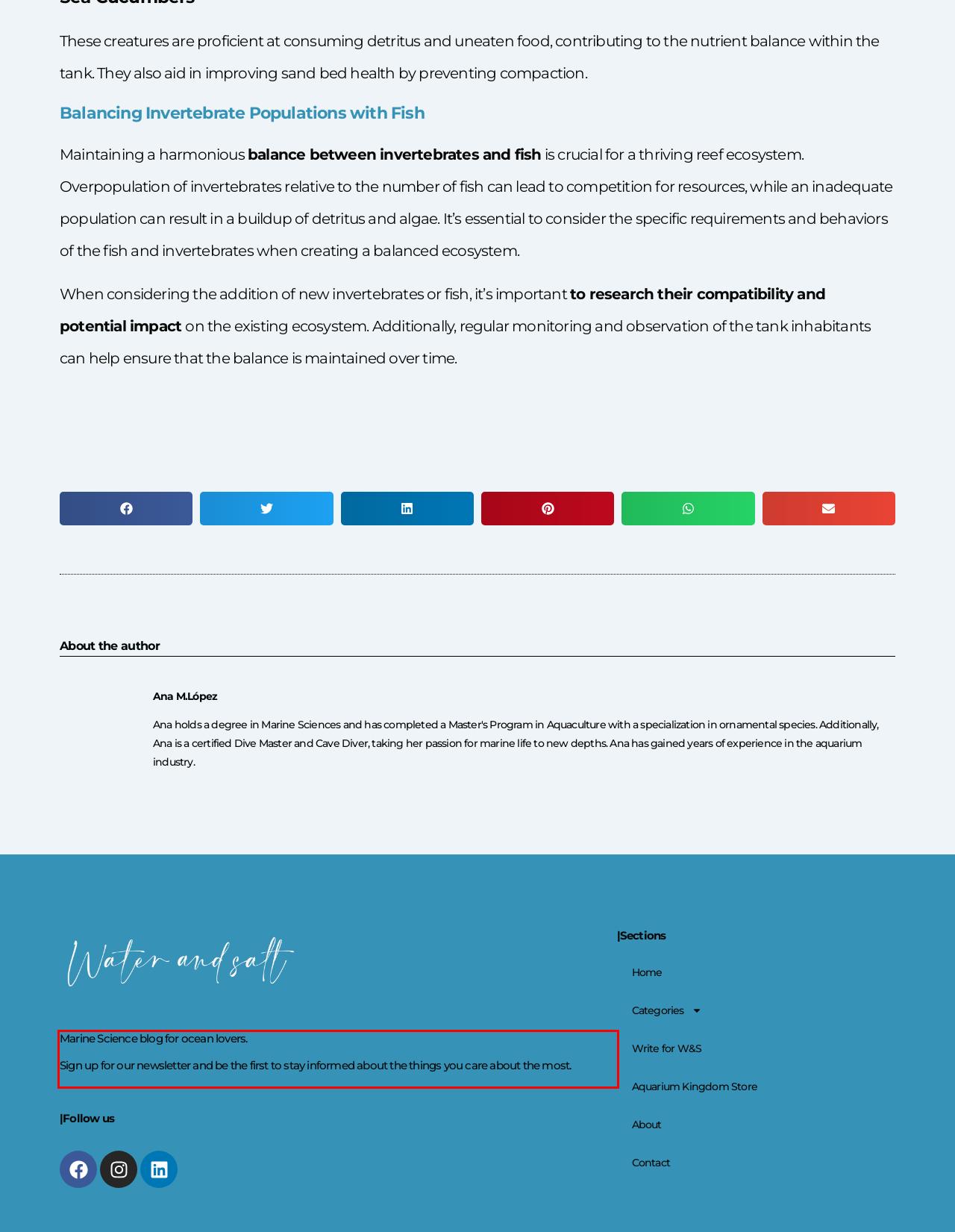Please extract the text content within the red bounding box on the webpage screenshot using OCR.

Marine Science blog for ocean lovers. ‍ Sign up for our newsletter and be the first to stay informed about the things you care about the most. ‍